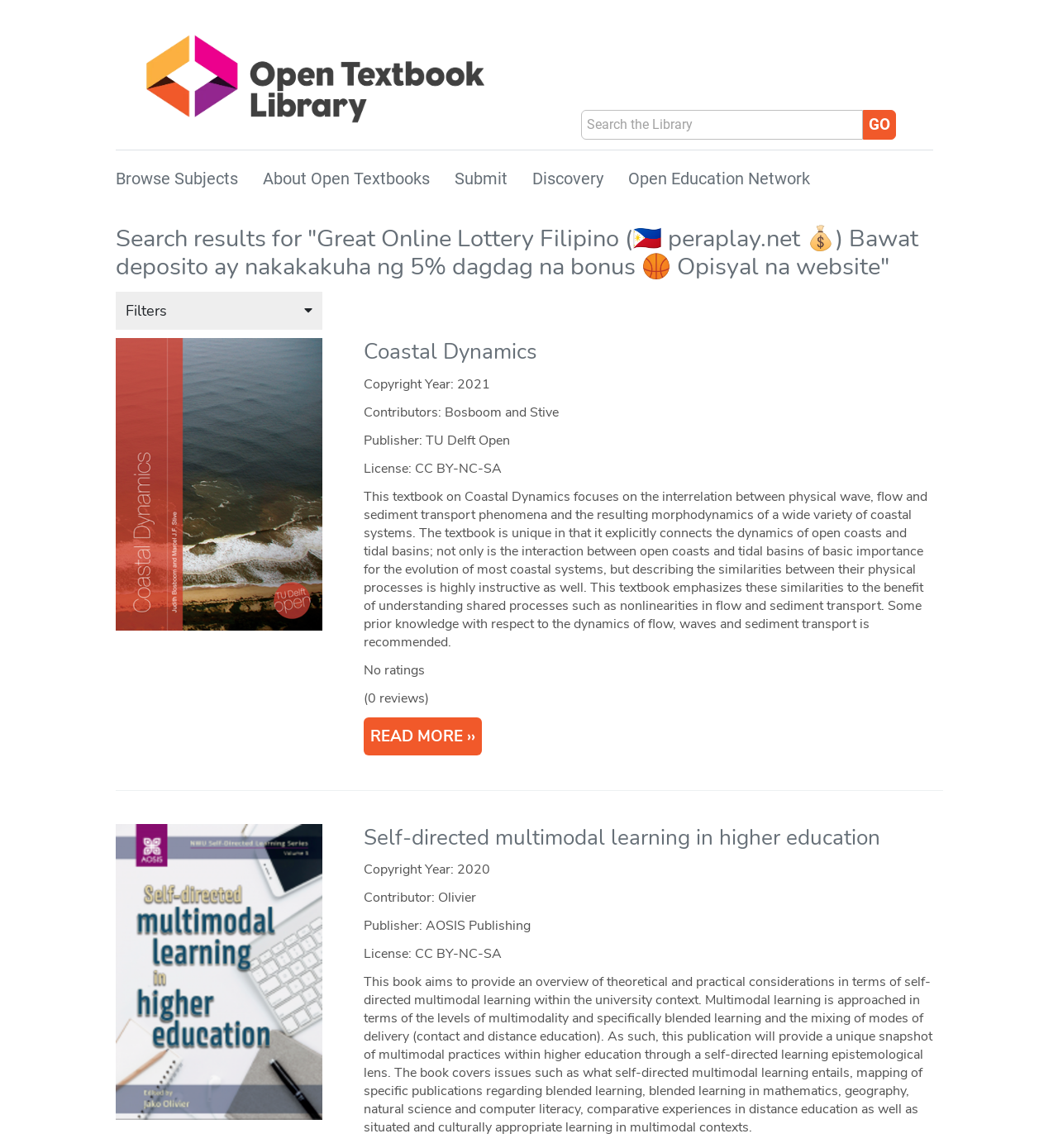Given the element description alt="Read more about Coastal Dynamics", identify the bounding box coordinates for the UI element on the webpage screenshot. The format should be (top-left x, top-left y, bottom-right x, bottom-right y), with values between 0 and 1.

[0.109, 0.413, 0.305, 0.429]